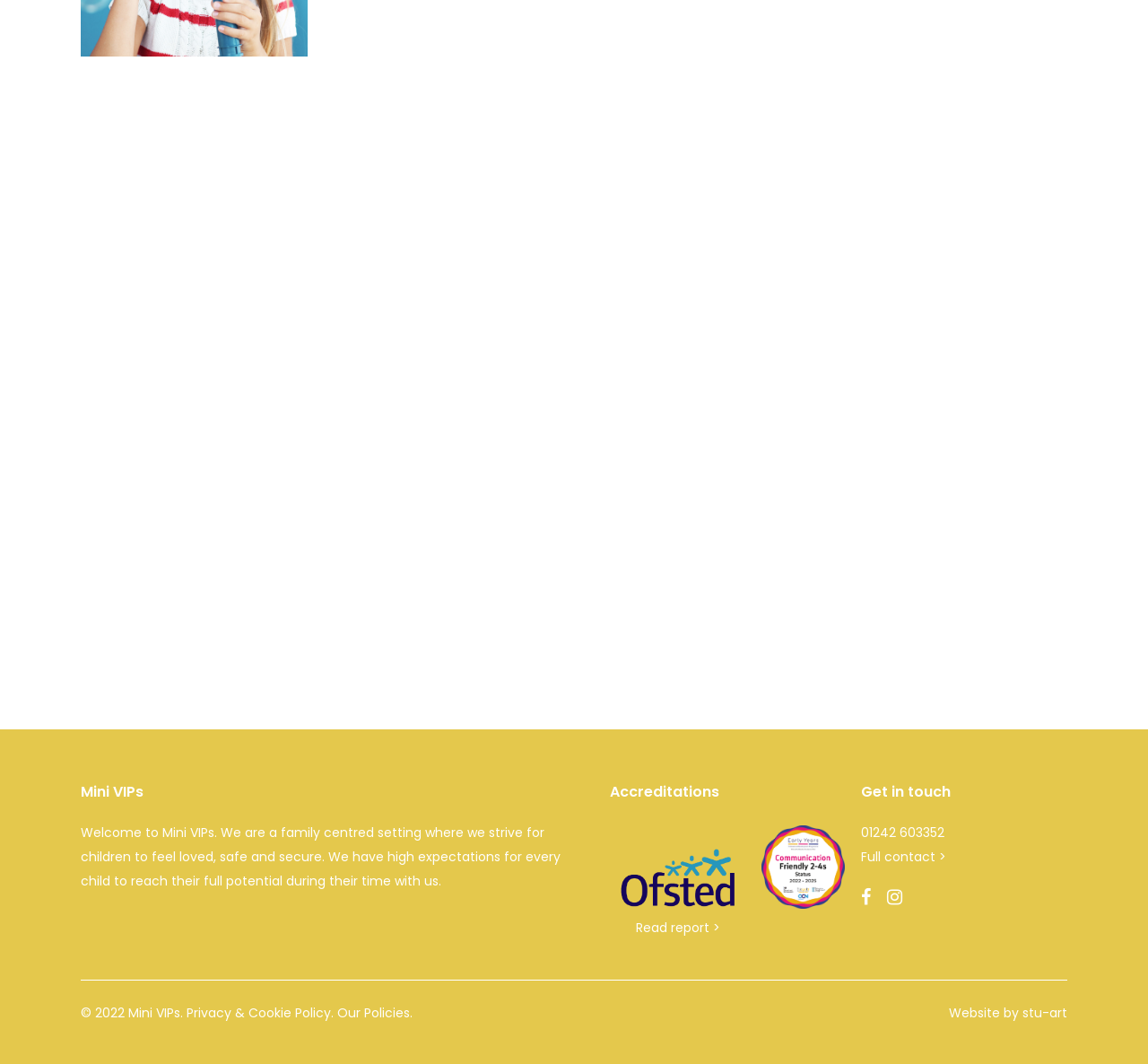Based on the element description Privacy & Cookie Policy, identify the bounding box of the UI element in the given webpage screenshot. The coordinates should be in the format (top-left x, top-left y, bottom-right x, bottom-right y) and must be between 0 and 1.

[0.162, 0.944, 0.288, 0.961]